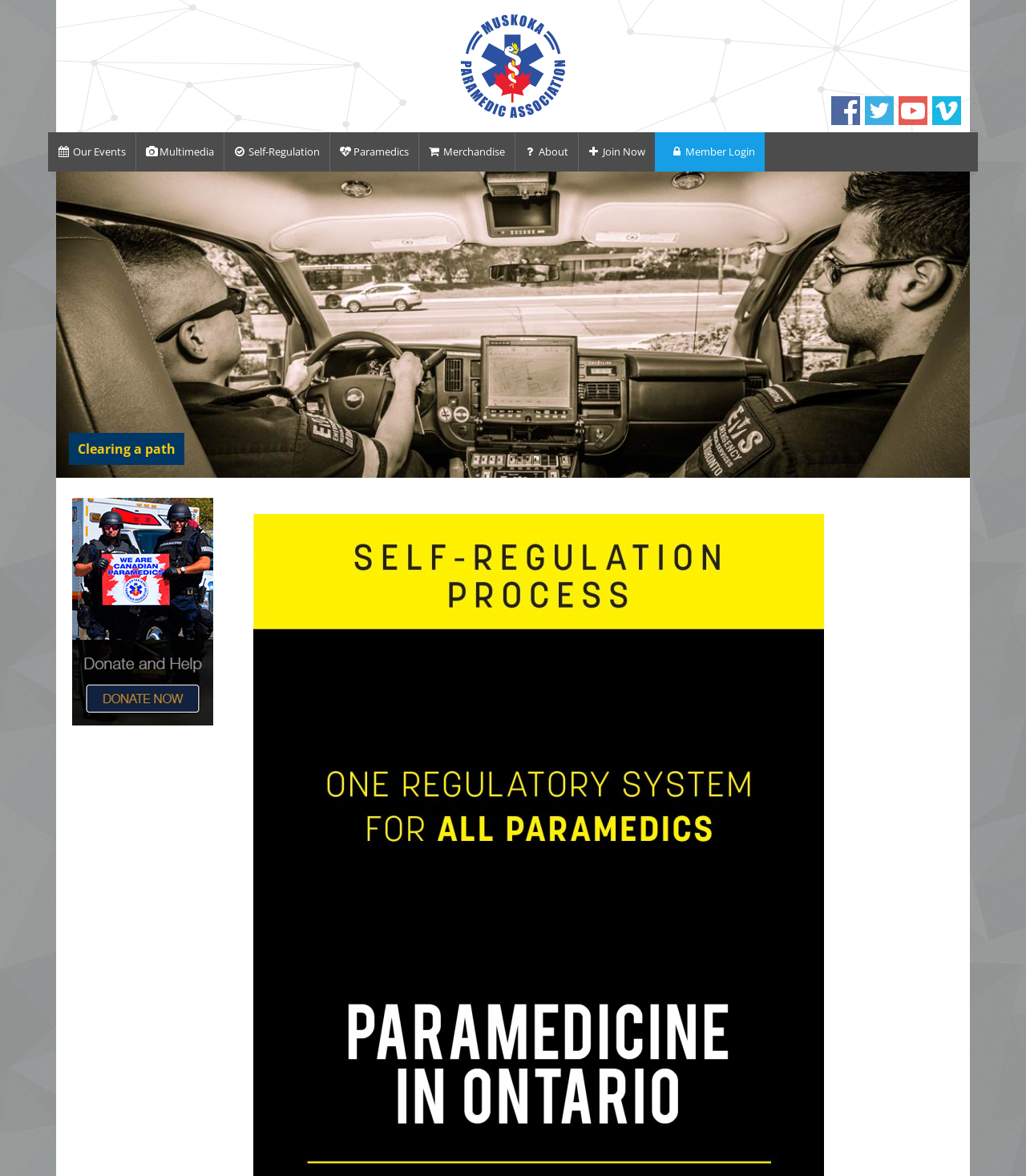What is the purpose of the links 'Previous' and 'Next'?
Give a one-word or short-phrase answer derived from the screenshot.

Navigation